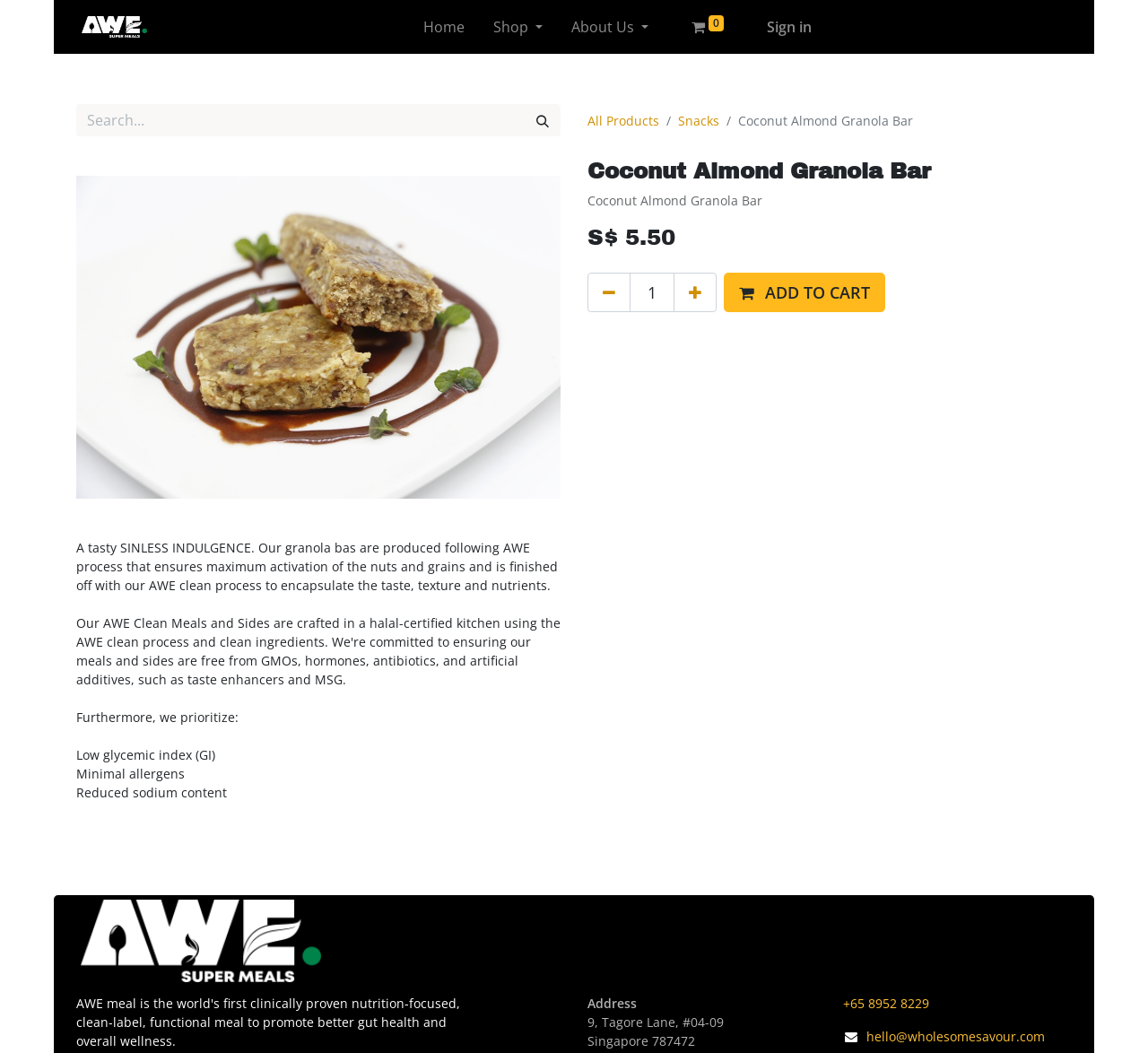Please find and generate the text of the main header of the webpage.

Coconut Almond Granola Bar